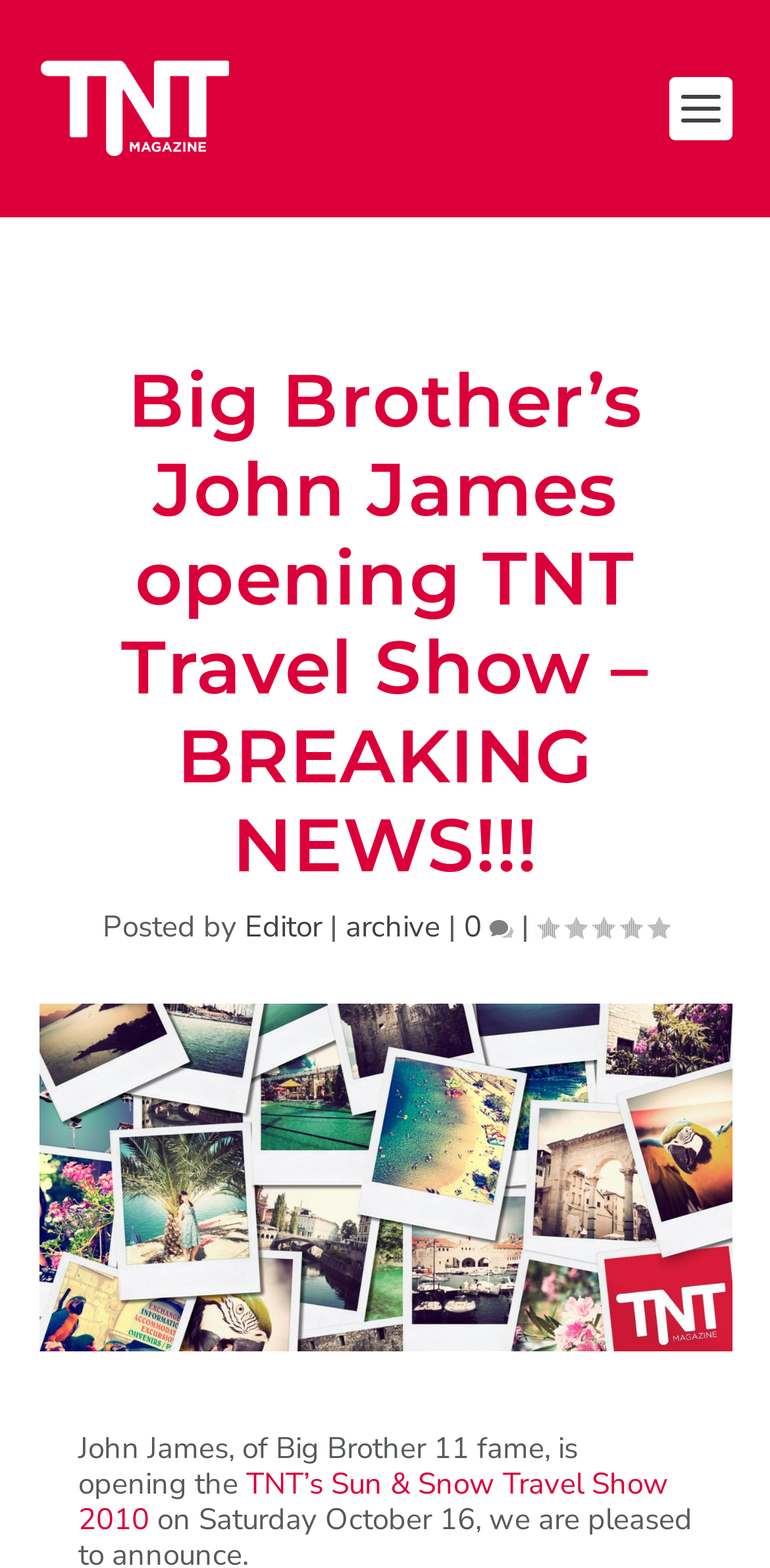Who is opening the TNT Travel Show?
Look at the image and respond to the question as thoroughly as possible.

The answer can be found in the paragraph of text that describes the event, which states 'John James, of Big Brother 11 fame, is opening the TNT’s Sun & Snow Travel Show 2010...'.